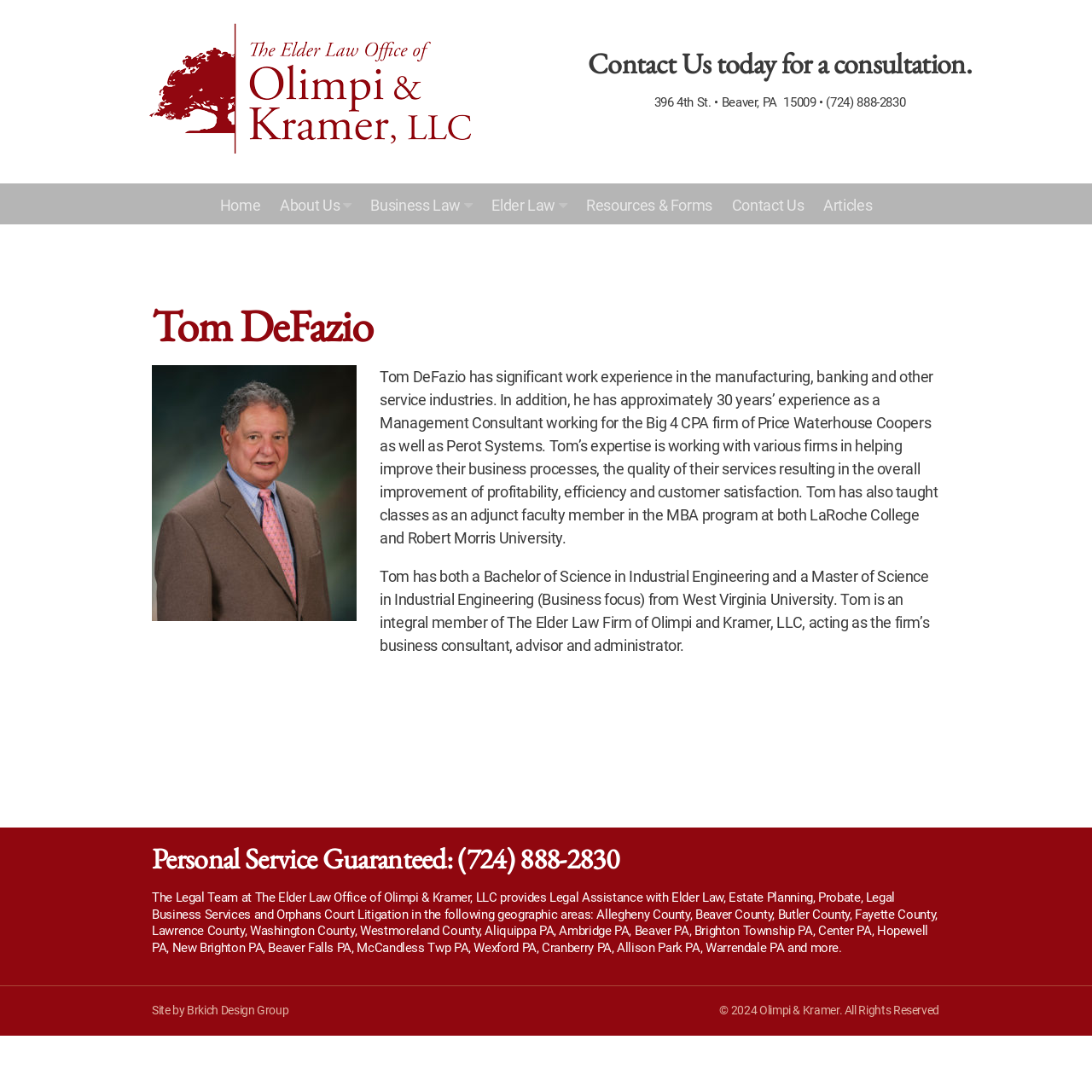What is the name of the design group that created the website?
Please answer the question with a detailed and comprehensive explanation.

The name of the design group is mentioned at the bottom of the webpage, in the 'Site by' section, and it is also a clickable link.